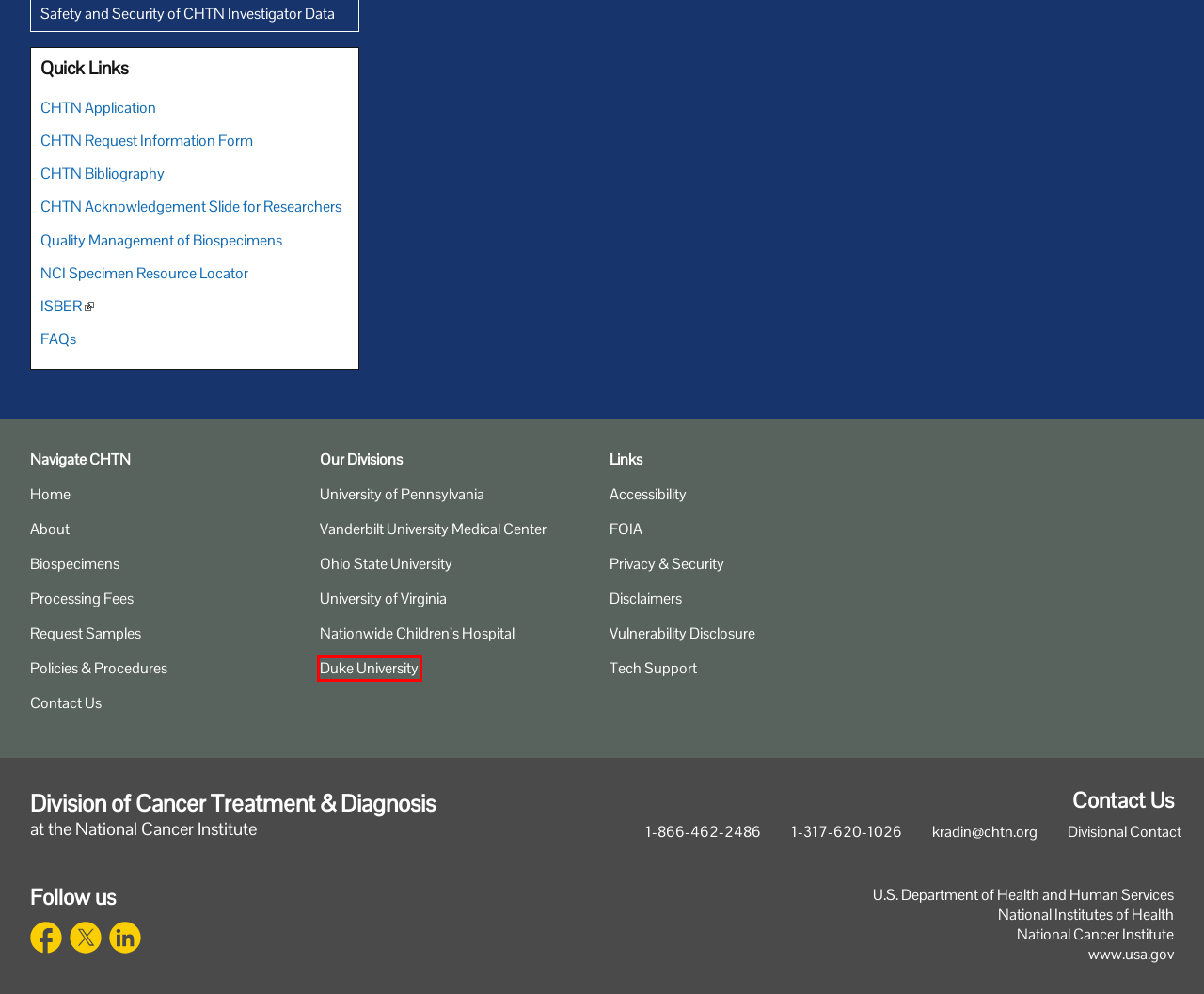Observe the provided screenshot of a webpage that has a red rectangle bounding box. Determine the webpage description that best matches the new webpage after clicking the element inside the red bounding box. Here are the candidates:
A. Comprehensive Cancer Information - NCI
B. Vulnerability Disclosure Policy | HHS.gov
C. Making government services easier to find | USAGov
D. CHTN Midwest
E. Accessibility Policy - NCI
F. BioRepository and Precision Pathology Center | Duke BioRepository & Precision Pathology Center
G. National Institutes of Health (NIH) | Turning Discovery Into Health
H. Specimen Resource Locator

F